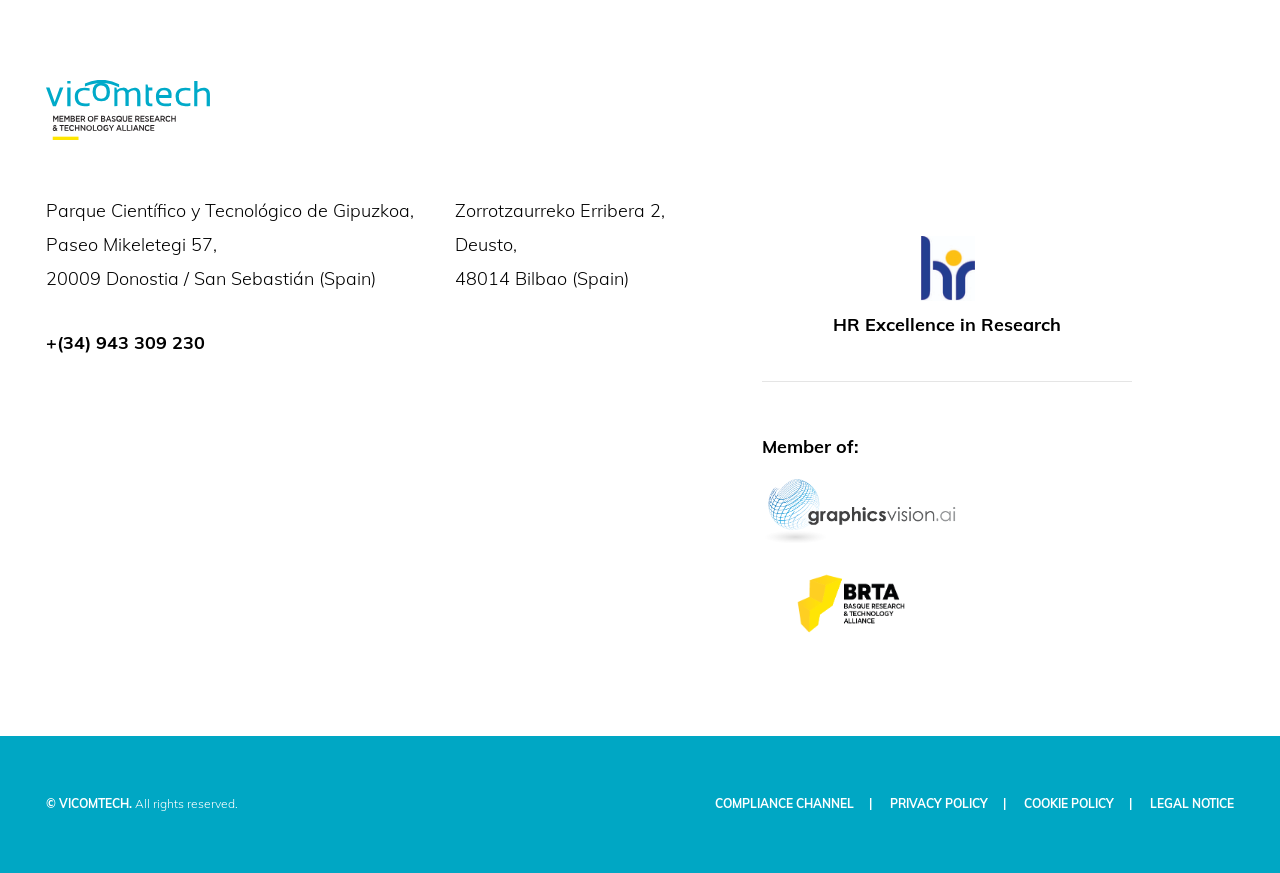What is the name of the research institution?
Please answer the question with a detailed and comprehensive explanation.

The name of the research institution can be found in the top-left corner of the webpage, where the image 'Vicomtech' is located, accompanied by the address and contact information.